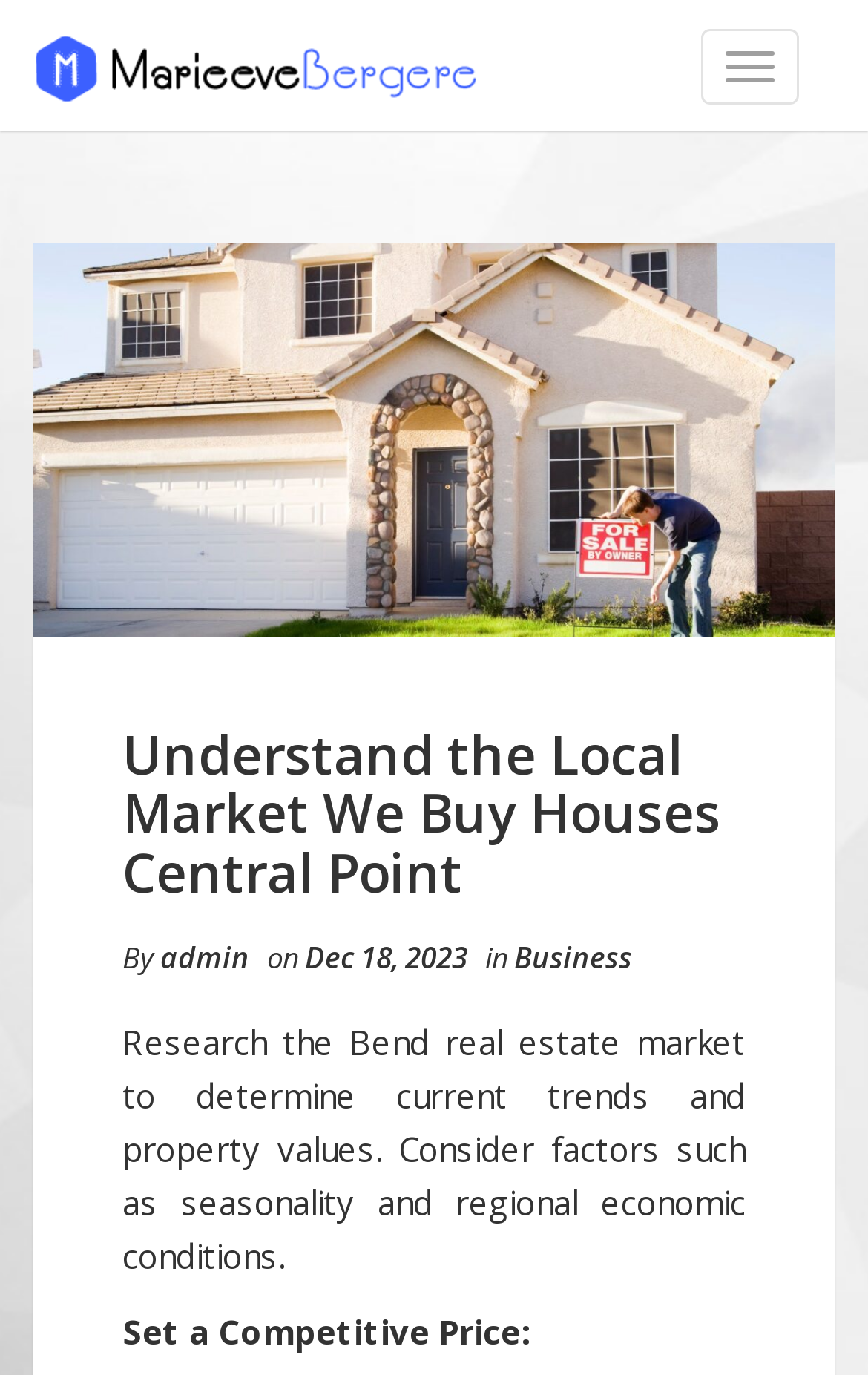Who is the author of the article?
From the screenshot, provide a brief answer in one word or phrase.

admin